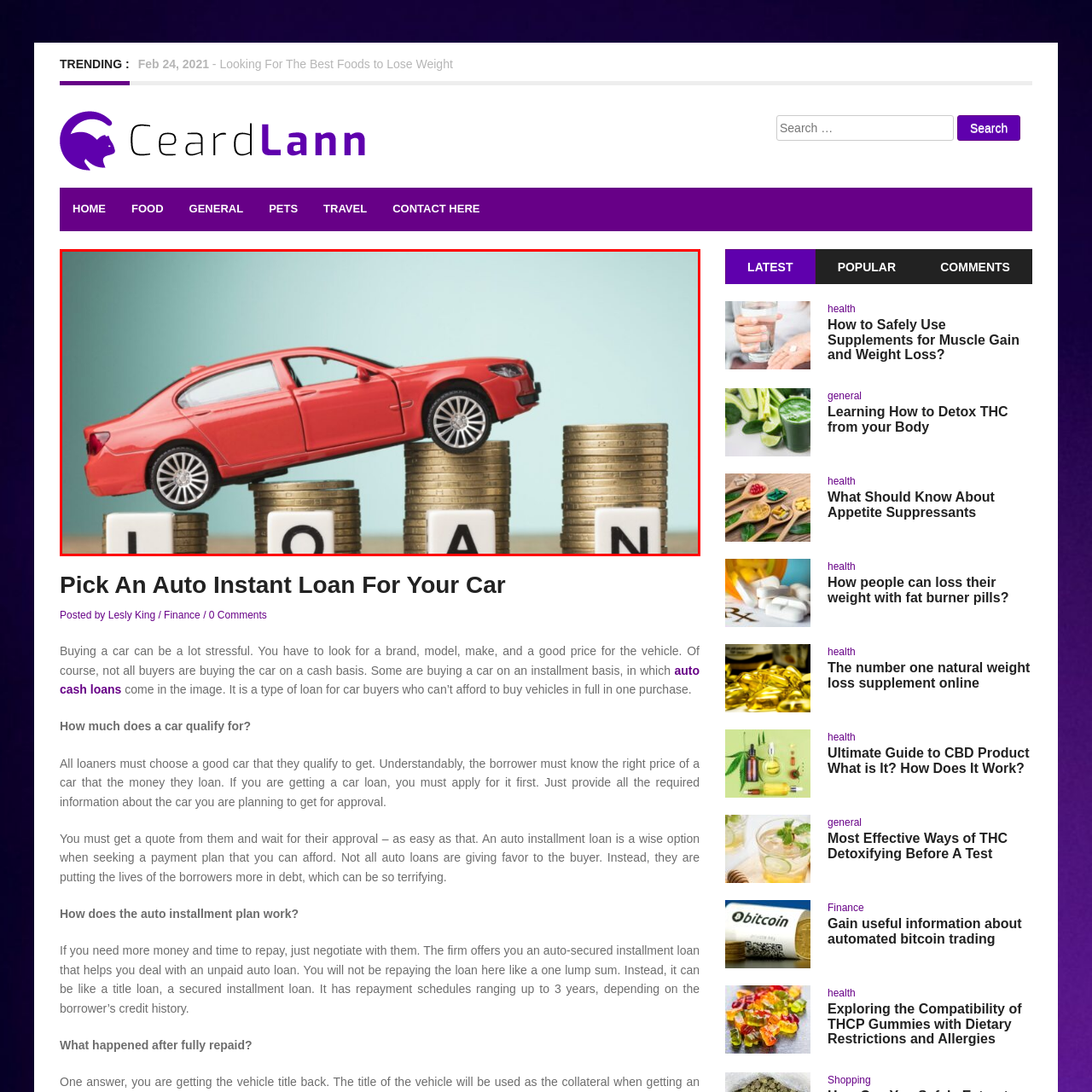Please examine the highlighted section of the image enclosed in the red rectangle and provide a comprehensive answer to the following question based on your observation: What is the theme of the image?

The bright background and the contrast between the car and the coins highlight the theme of financing a car, emphasizing the financial consideration buyers must make when seeking installment loans for vehicles.